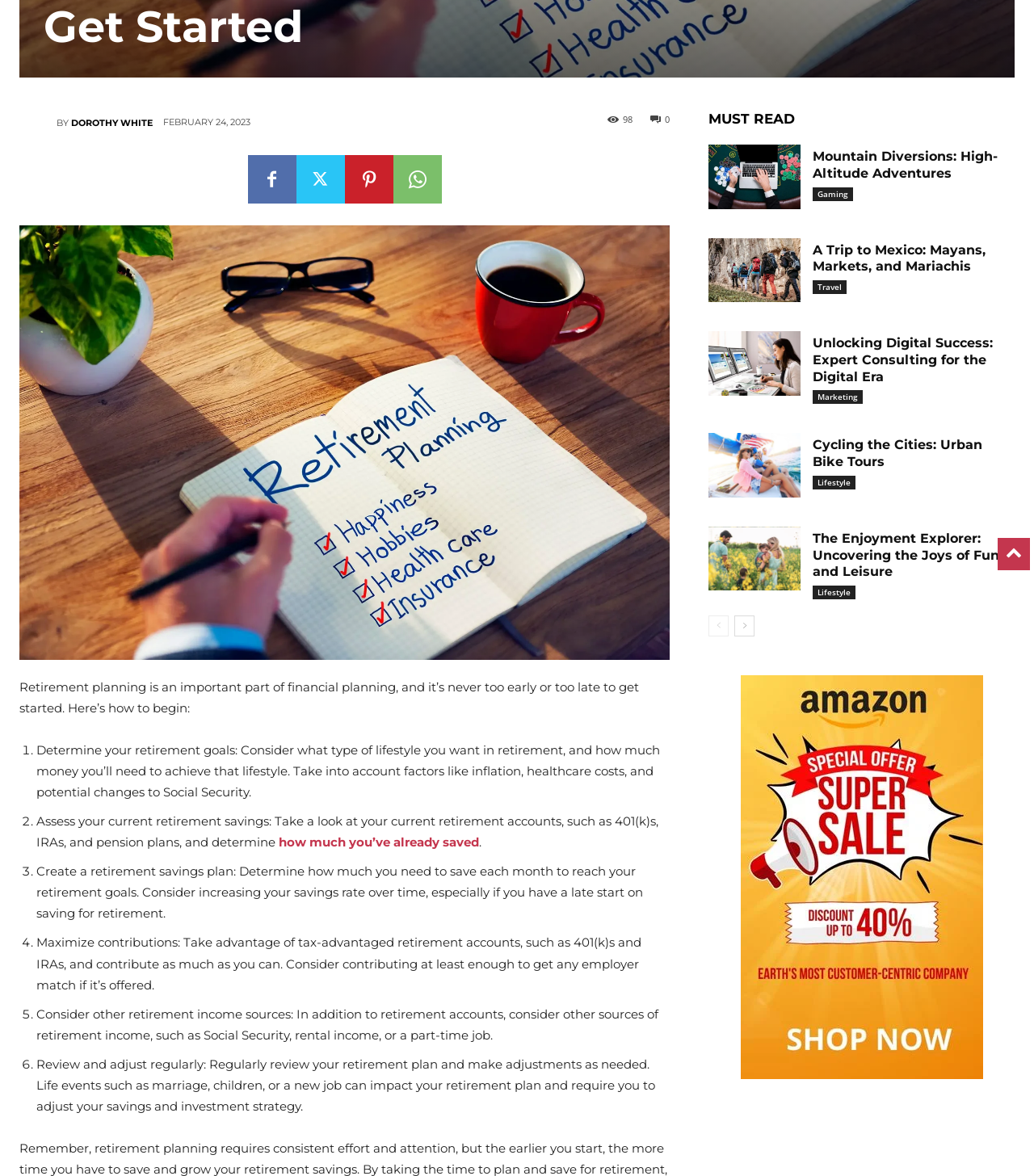Find the UI element described as: "Call 911" and predict its bounding box coordinates. Ensure the coordinates are four float numbers between 0 and 1, [left, top, right, bottom].

None